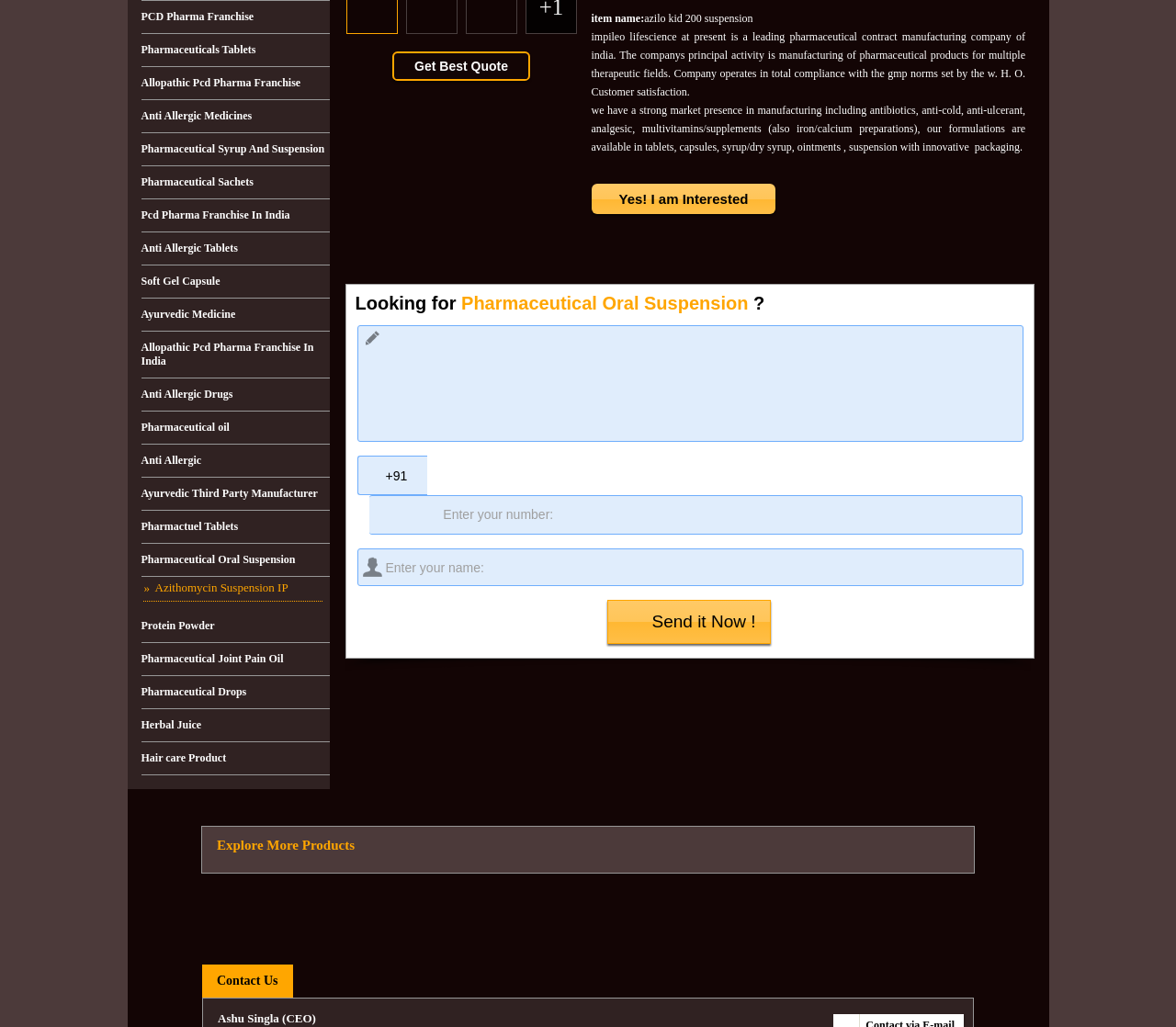Using the webpage screenshot, find the UI element described by name="Description". Provide the bounding box coordinates in the format (top-left x, top-left y, bottom-right x, bottom-right y), ensuring all values are floating point numbers between 0 and 1.

[0.304, 0.317, 0.87, 0.43]